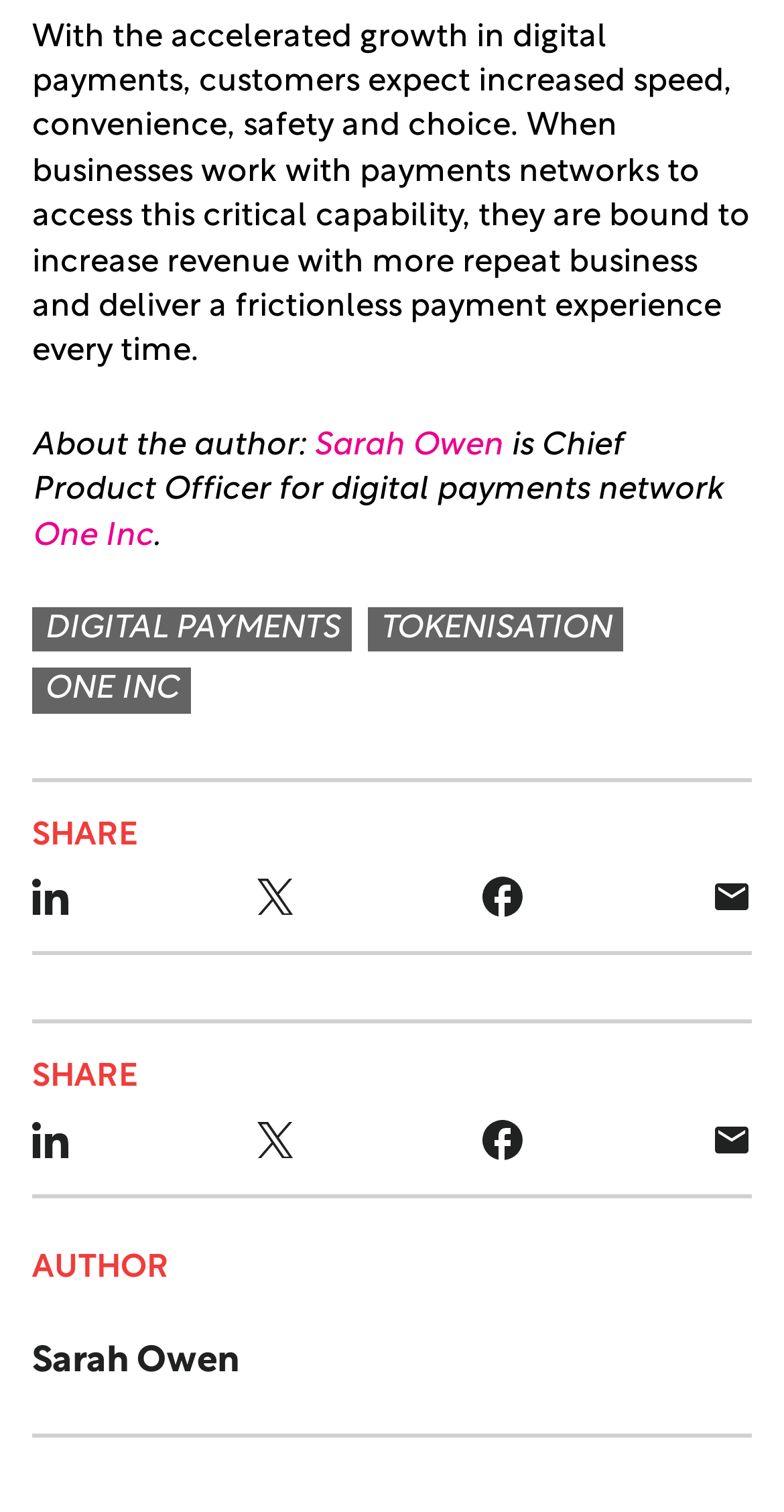Can you pinpoint the bounding box coordinates for the clickable element required for this instruction: "Visit the website of One Inc"? The coordinates should be four float numbers between 0 and 1, i.e., [left, top, right, bottom].

[0.041, 0.345, 0.195, 0.364]